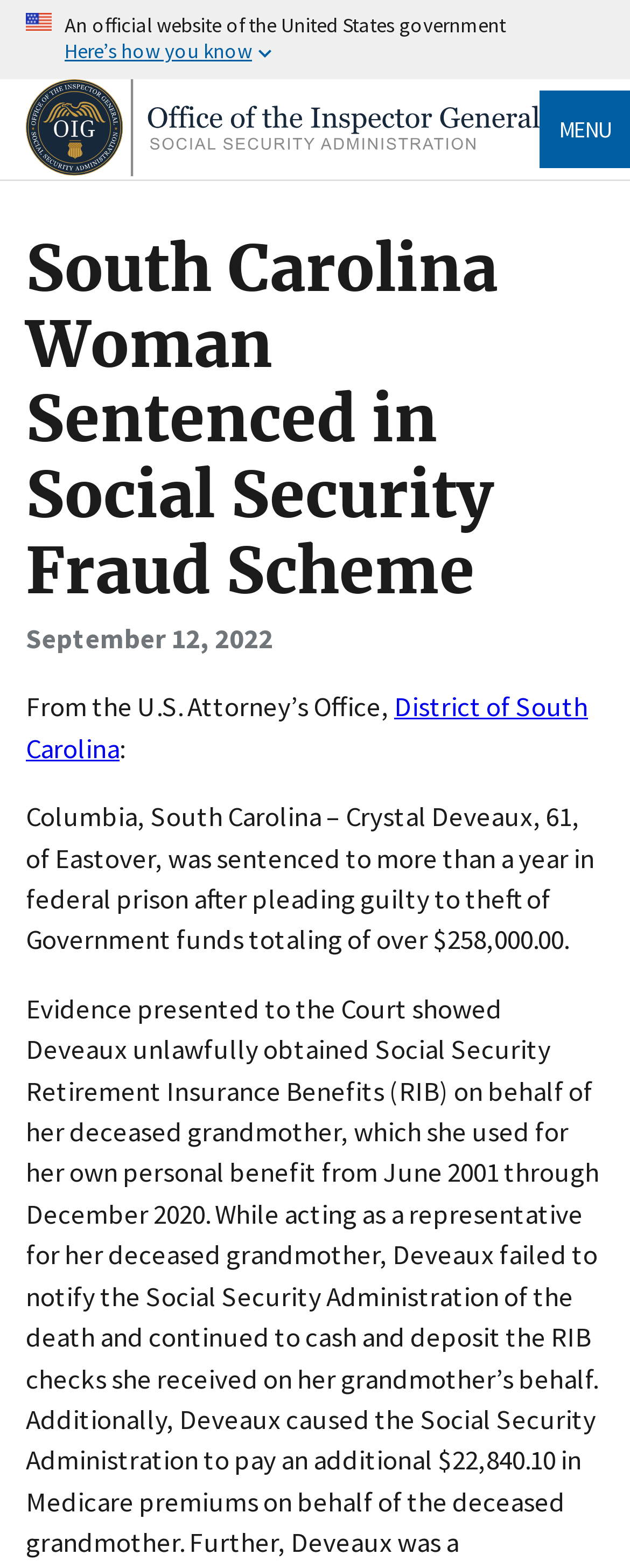Please use the details from the image to answer the following question comprehensively:
How much money did Crystal Deveaux steal?

I determined the answer by reading the StaticText element with the text 'Crystal Deveaux, 61, of Eastover, was sentenced to more than a year in federal prison after pleading guilty to theft of Government funds totaling of over $258,000.00.', which mentions the amount of money stolen by Crystal Deveaux.